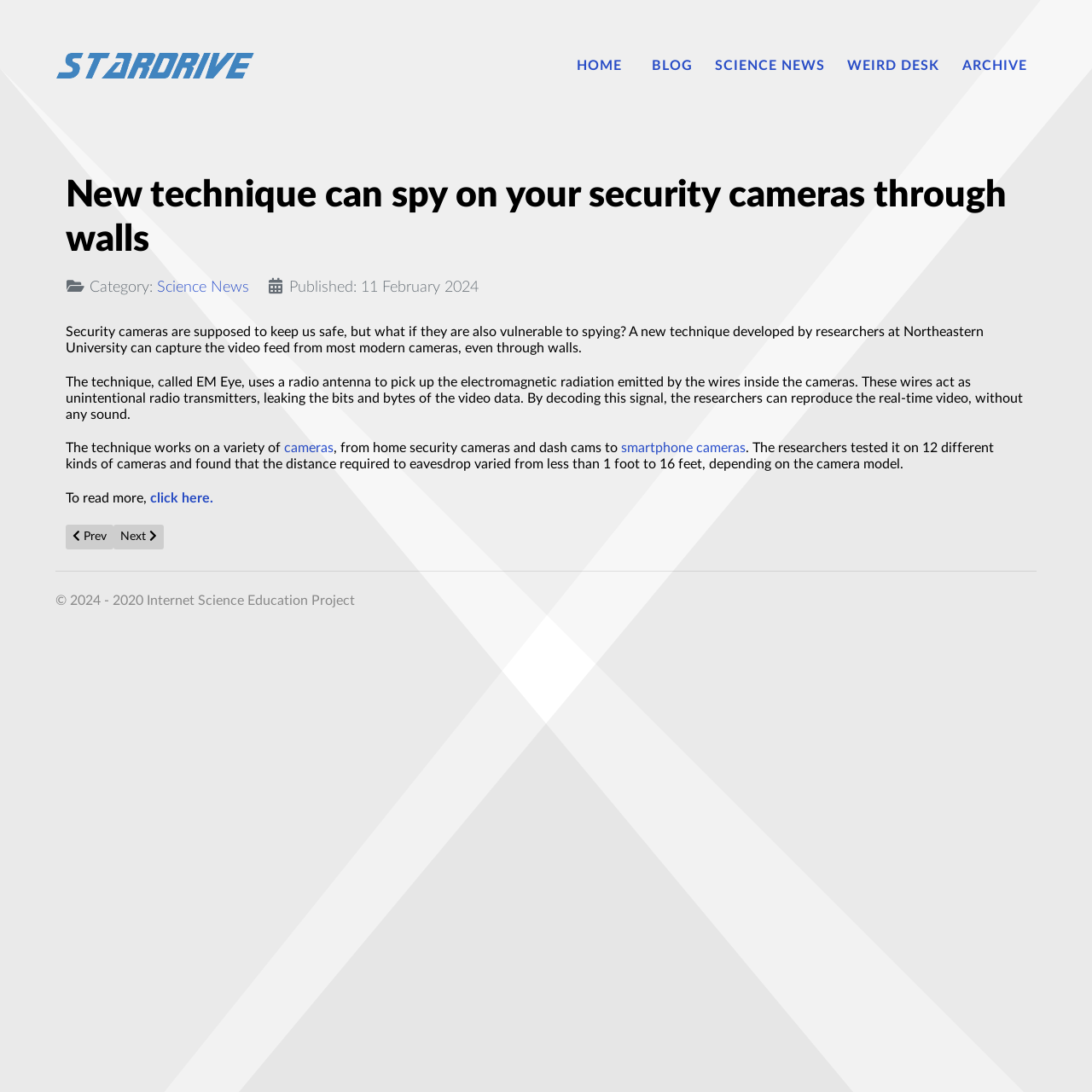Extract the bounding box of the UI element described as: "uluslararası evden eve nakliyat".

[0.017, 0.001, 0.183, 0.013]